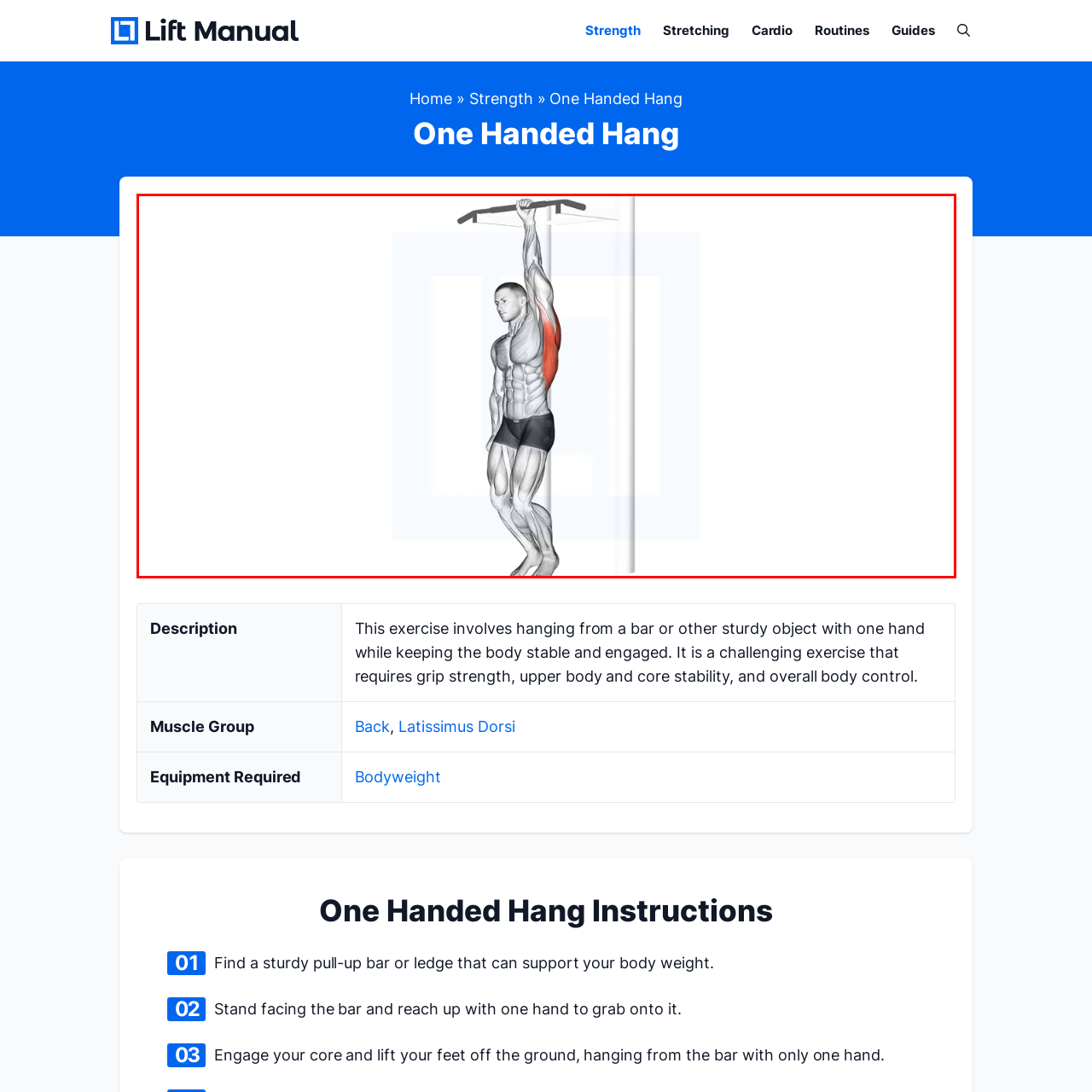Please examine the highlighted section of the image enclosed in the red rectangle and provide a comprehensive answer to the following question based on your observation: What is required to perform this exercise?

According to the caption, finding a sturdy pull-up bar is necessary to perform the 'One Handed Hang' exercise, making it accessible for varying fitness levels.